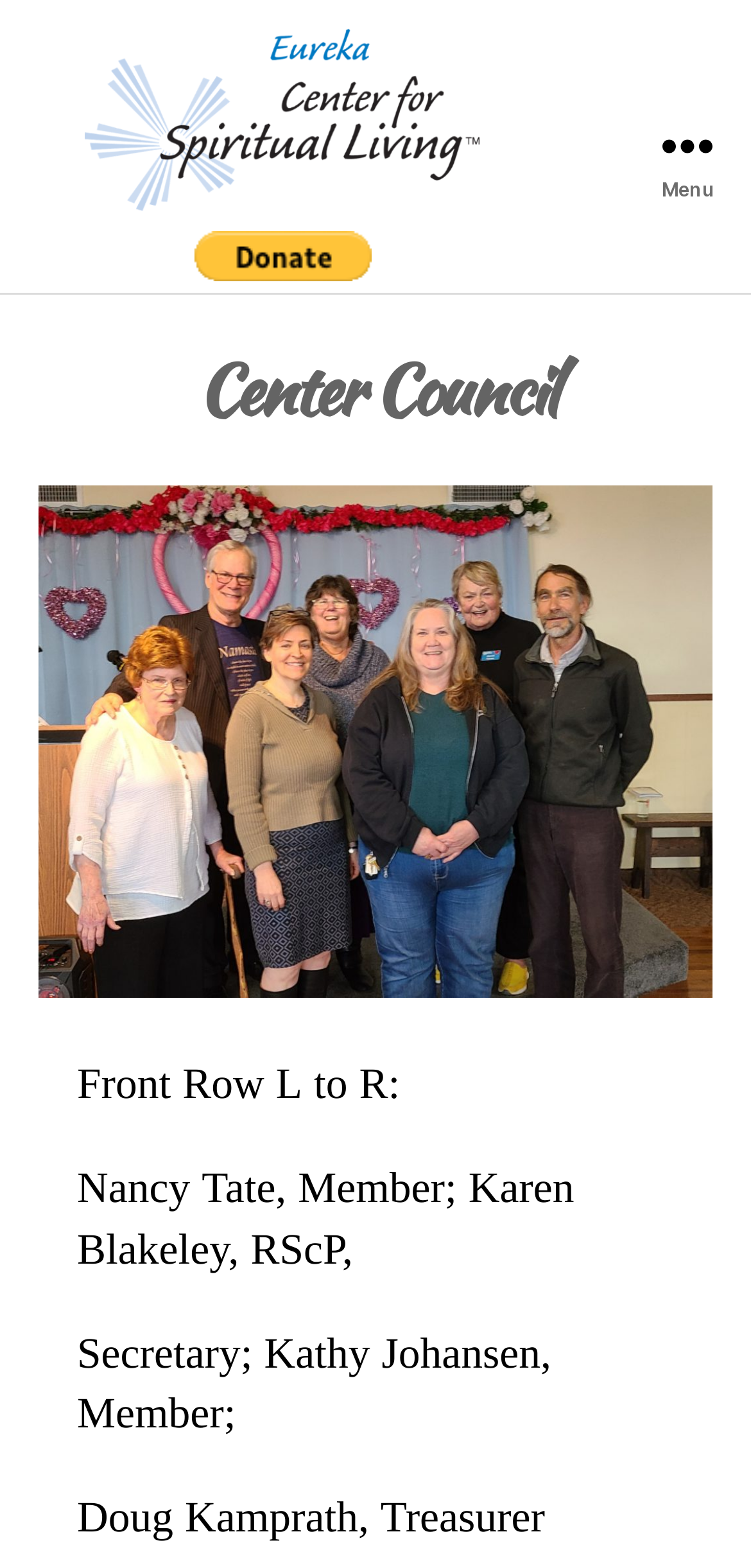Construct a thorough caption encompassing all aspects of the webpage.

The webpage is about the Center Council of the Eureka Center for Spiritual Living. At the top left, there is a link and an image with the same name "Eureka Center for Spiritual Living", which takes up about half of the top section. Below this, there is a complementary section with a "Donate with PayPal button" on the left side.

On the top right, there is a "Menu" button that, when expanded, reveals a header section with a heading "Center Council". Below the heading, there is a figure that takes up most of the menu section. The figure is followed by three blocks of static text, which appear to be a list of members of the Center Council, including their positions. The list includes Nancy Tate, Karen Blakeley, Kathy Johansen, and Doug Kamprath.